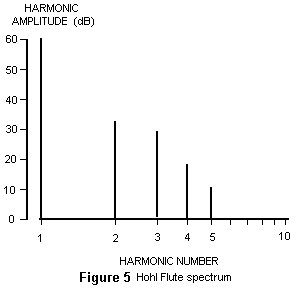By analyzing the image, answer the following question with a detailed response: What is the unit of measurement for the y-axis?

The y-axis indicates the harmonic amplitude, and the unit of measurement for the y-axis is decibels (dB), which is a standard unit for measuring the intensity of sound.